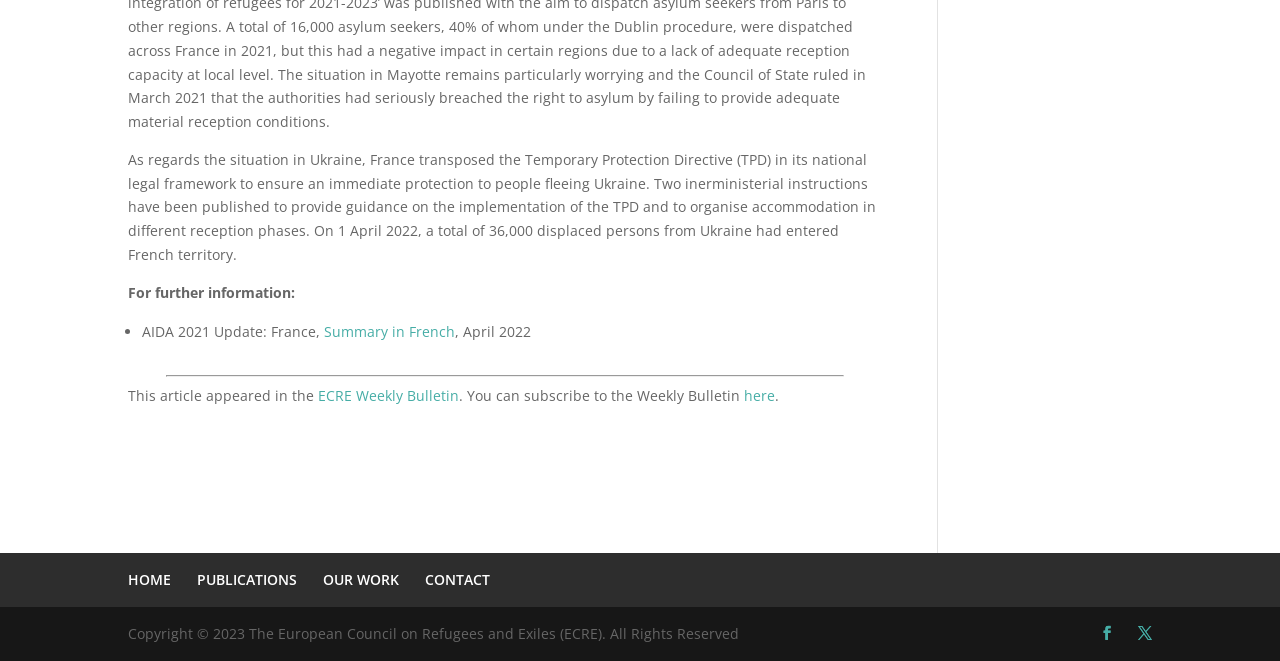Pinpoint the bounding box coordinates of the clickable element to carry out the following instruction: "Check 'CONTACT'."

[0.332, 0.863, 0.383, 0.891]